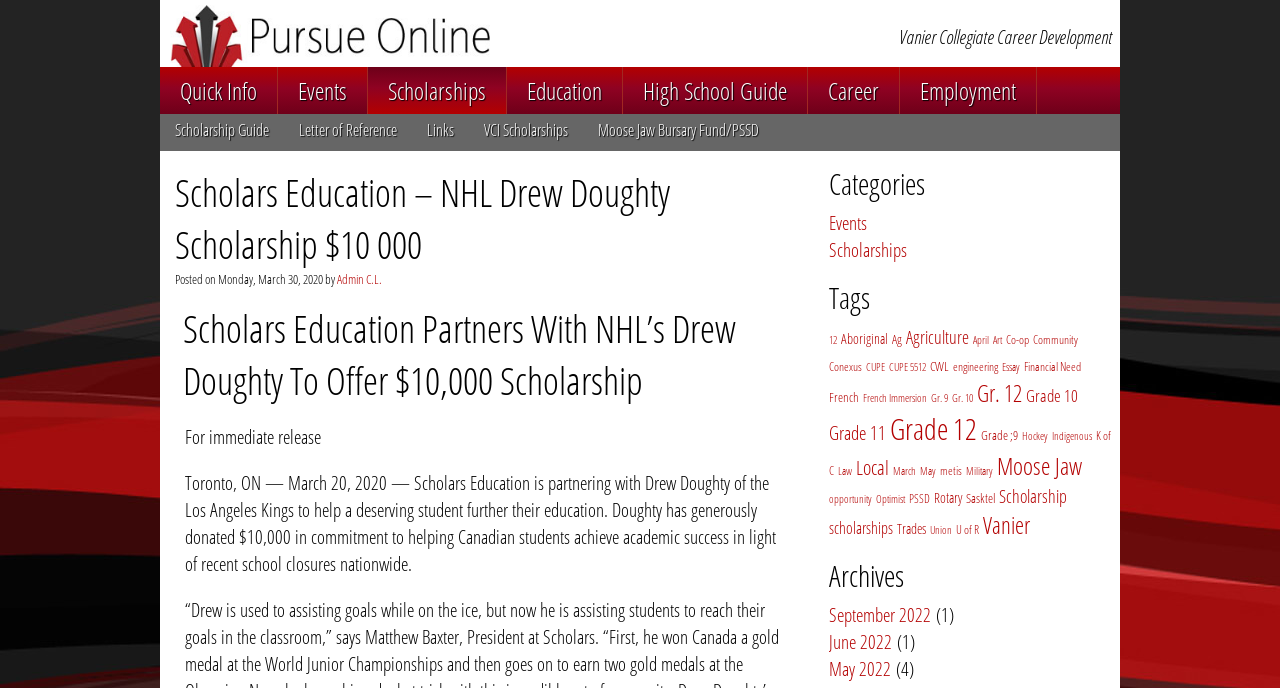Determine the bounding box coordinates of the region that needs to be clicked to achieve the task: "Explore the 'Vanier Collegiate Career Development' section".

[0.702, 0.033, 0.869, 0.073]